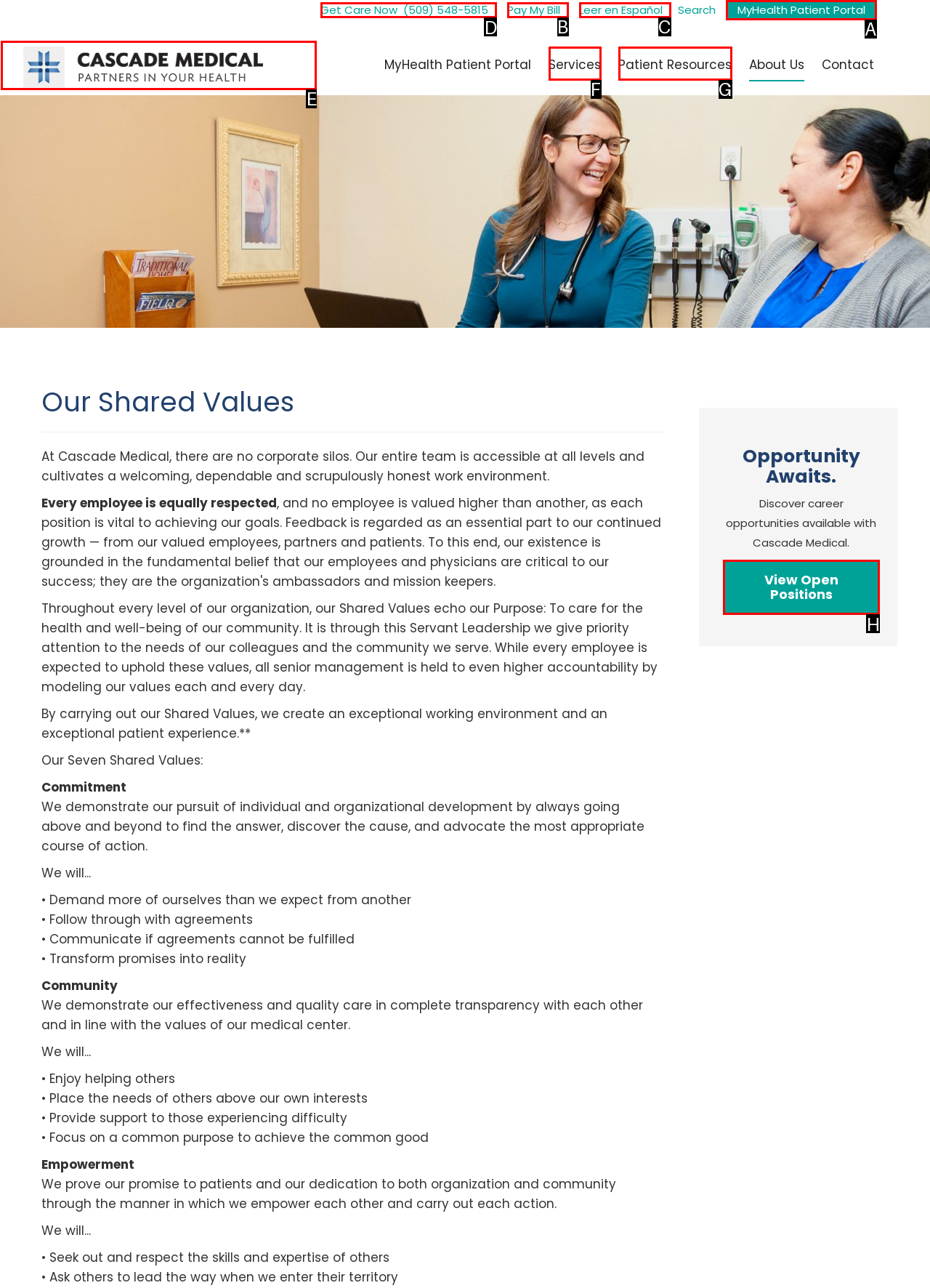Determine which HTML element should be clicked to carry out the following task: Visit the Hunter Campbell company website Respond with the letter of the appropriate option.

None